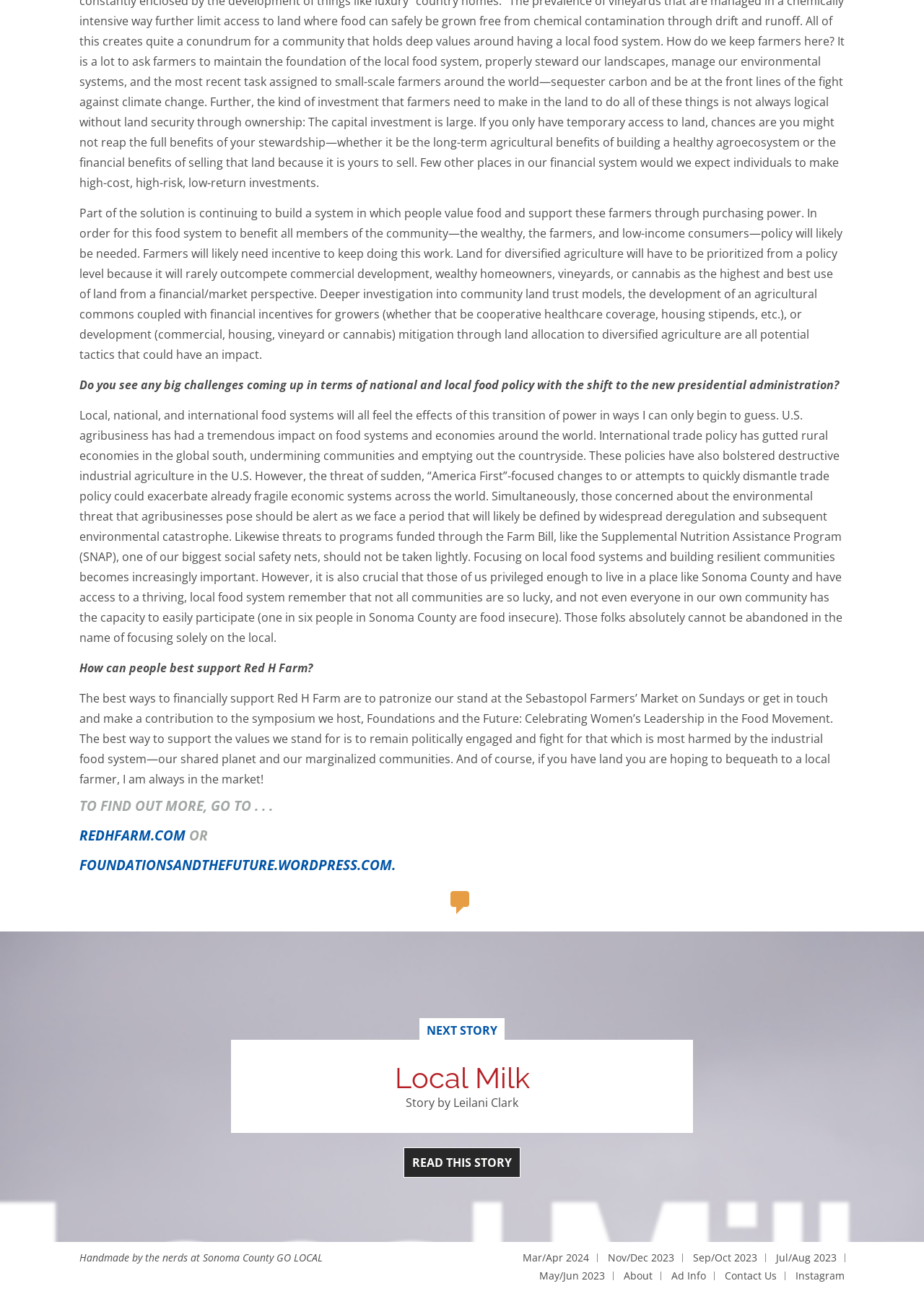How can people financially support Red H Farm?
Using the information from the image, provide a comprehensive answer to the question.

According to the article, people can financially support Red H Farm by patronizing their stand at the Sebastopol Farmers' Market on Sundays or by making a contribution to the symposium they host.